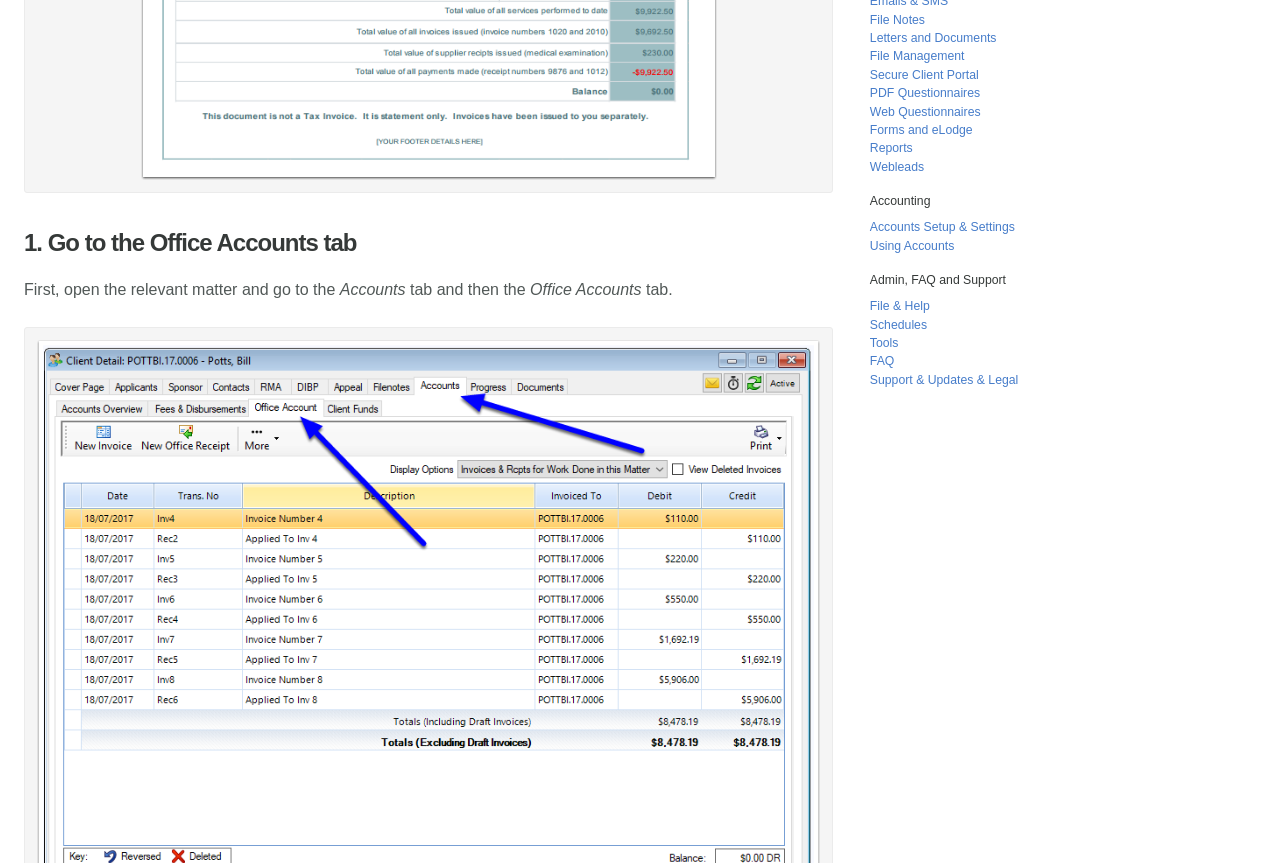Carefully observe the image and respond to the question with a detailed answer:
What is the last link available in the webpage?

The last link available in the webpage is 'Support & Updates & Legal' which is located at the bottom of the webpage, under the 'Admin, FAQ and Support' section.